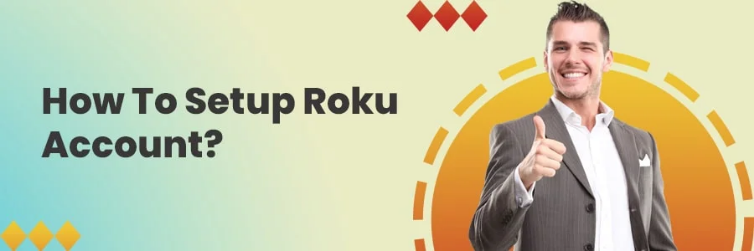What is the purpose of the image design?
Based on the visual information, provide a detailed and comprehensive answer.

The image design is intended to guide users in setting up their Roku accounts, promising a straightforward and encouraging experience for new users, as indicated by the bold text 'How To Setup Roku Account?' and the confident man giving a thumbs-up.